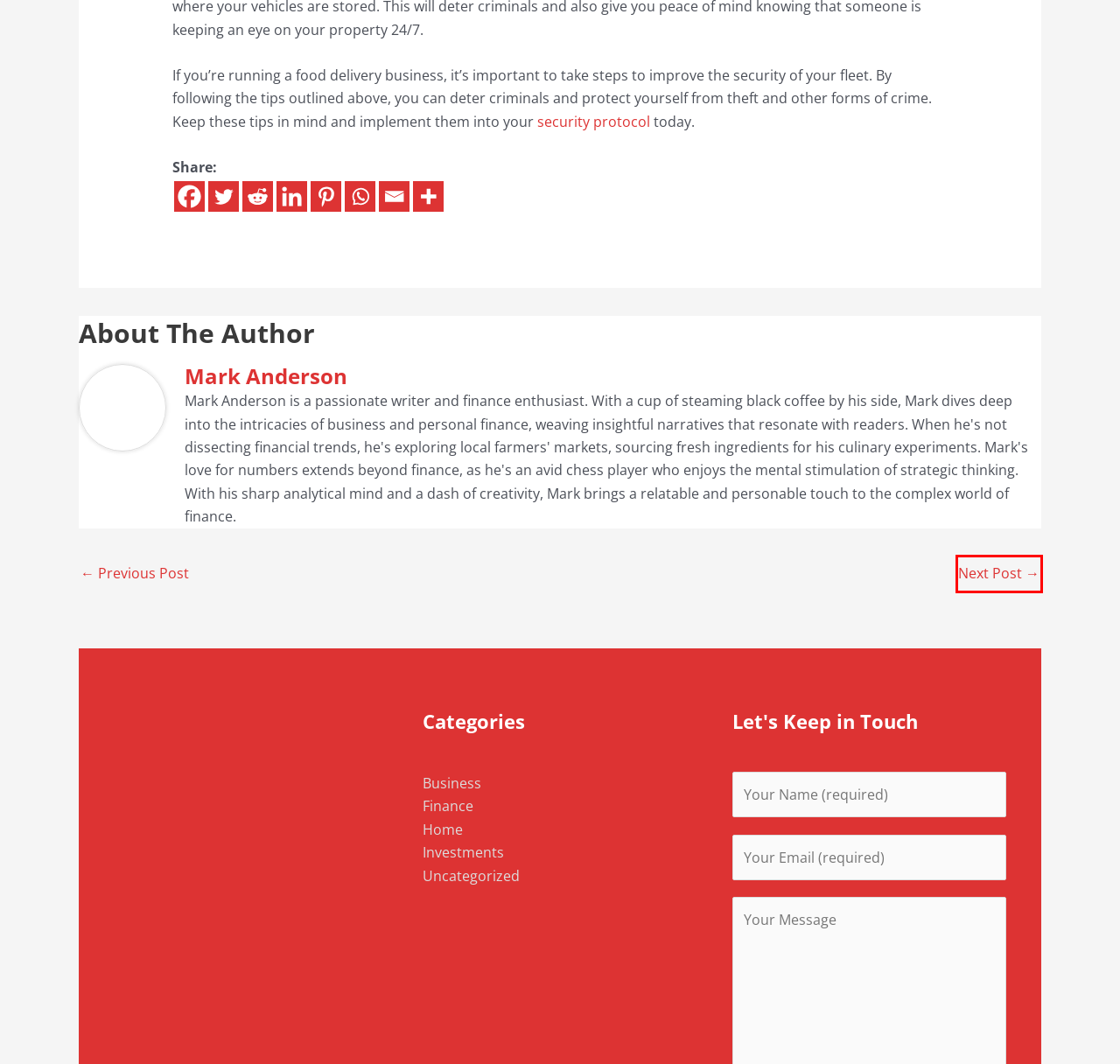Review the screenshot of a webpage that includes a red bounding box. Choose the webpage description that best matches the new webpage displayed after clicking the element within the bounding box. Here are the candidates:
A. Home Archives - Going Beyond Wealth
B. How To Boost Employee Morale To Boost Productivity - Going Beyond Wealth
C. Achieve True Abundance: Going Beyond Wealth
D. What to Look for When Purchasing Skincare Medication - Going Beyond Wealth
E. Business Archives - Going Beyond Wealth
F. Investments Archives - Going Beyond Wealth
G. Uncategorized Archives - Going Beyond Wealth
H. Finance Archives - Going Beyond Wealth

D